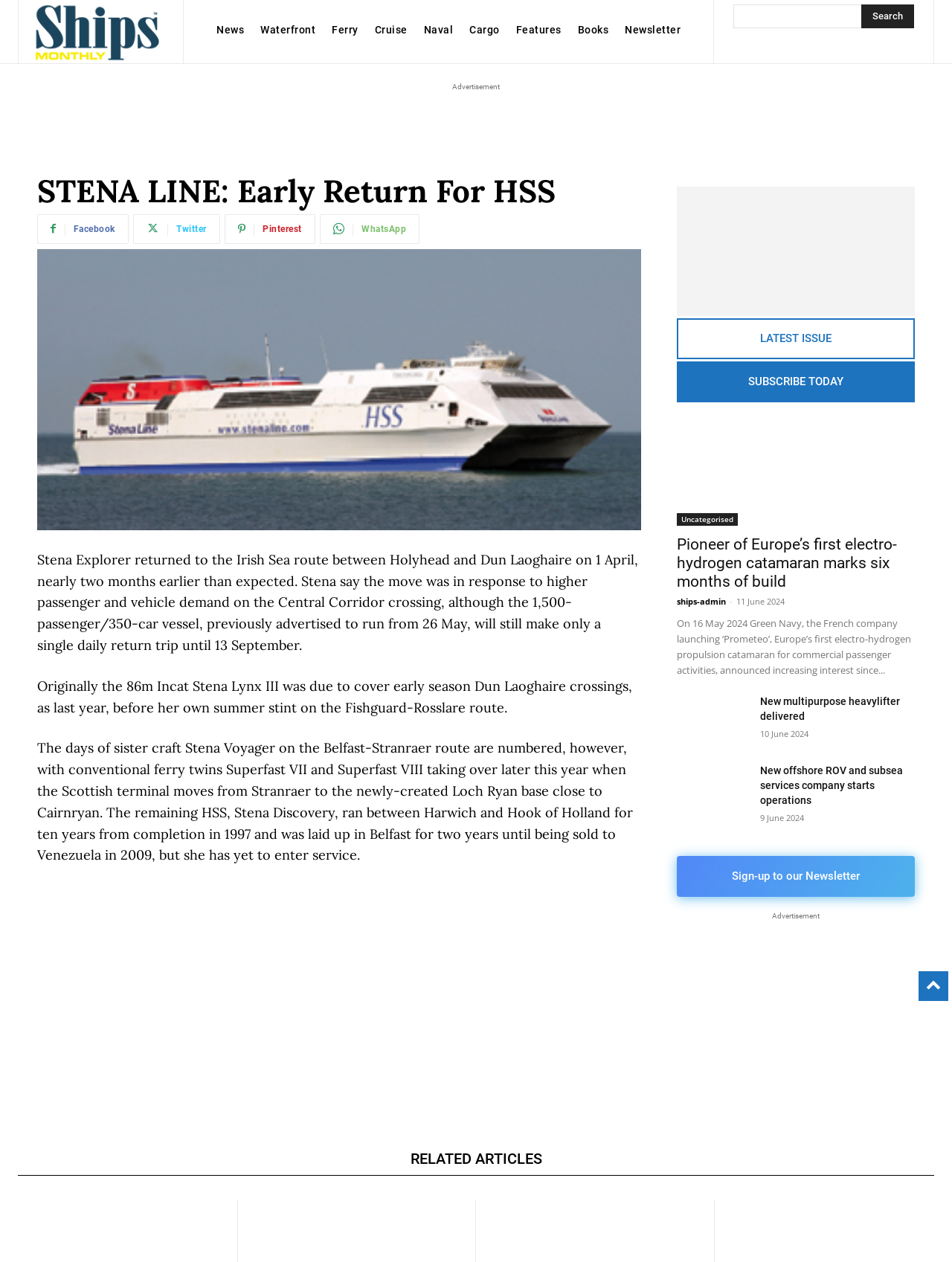Find the bounding box coordinates for the area that should be clicked to accomplish the instruction: "View latest issue of Ships Monthly".

[0.711, 0.252, 0.961, 0.284]